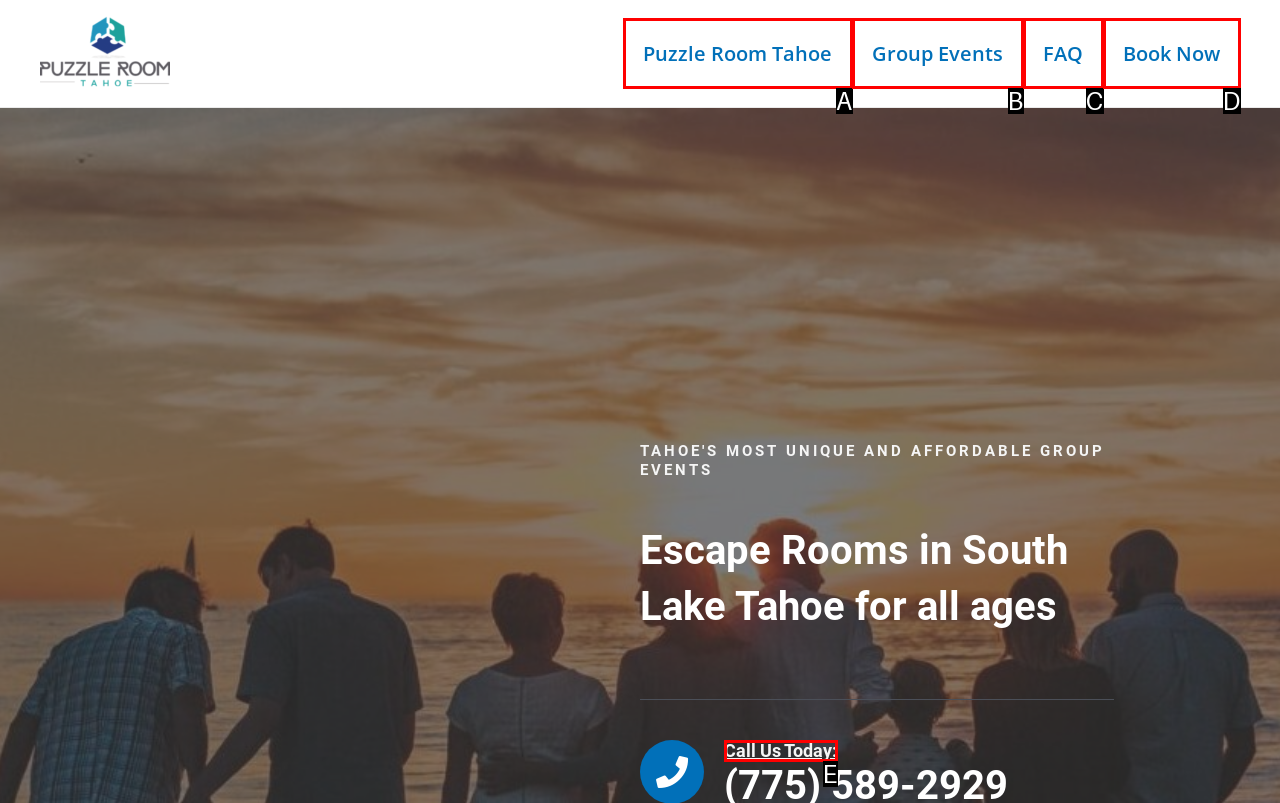Identify the option that best fits this description: FAQ
Answer with the appropriate letter directly.

C